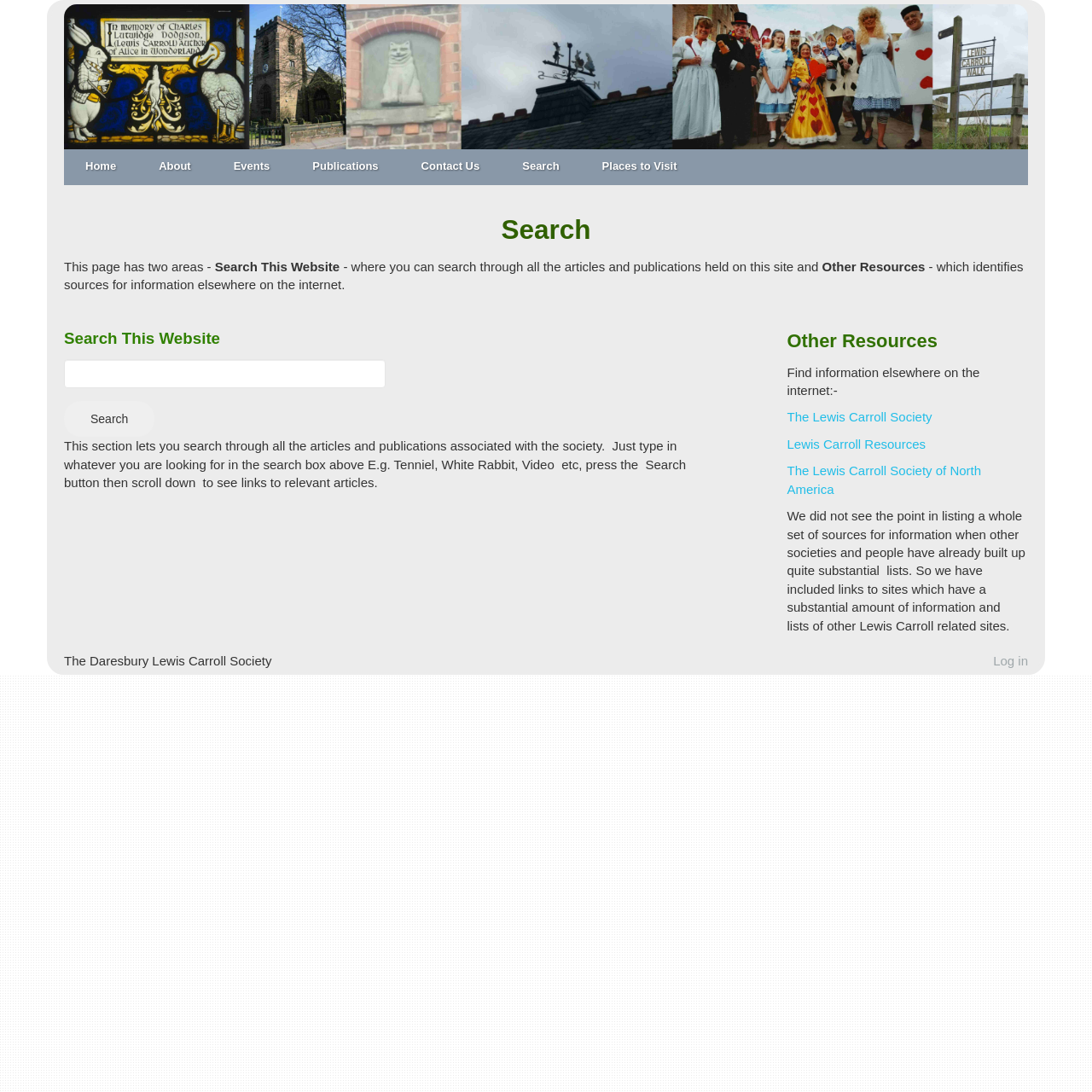What is the function of the 'Search' button?
Give a thorough and detailed response to the question.

The 'Search' button is used to submit the search query entered in the search box, and it will display links to relevant articles and publications associated with the society.